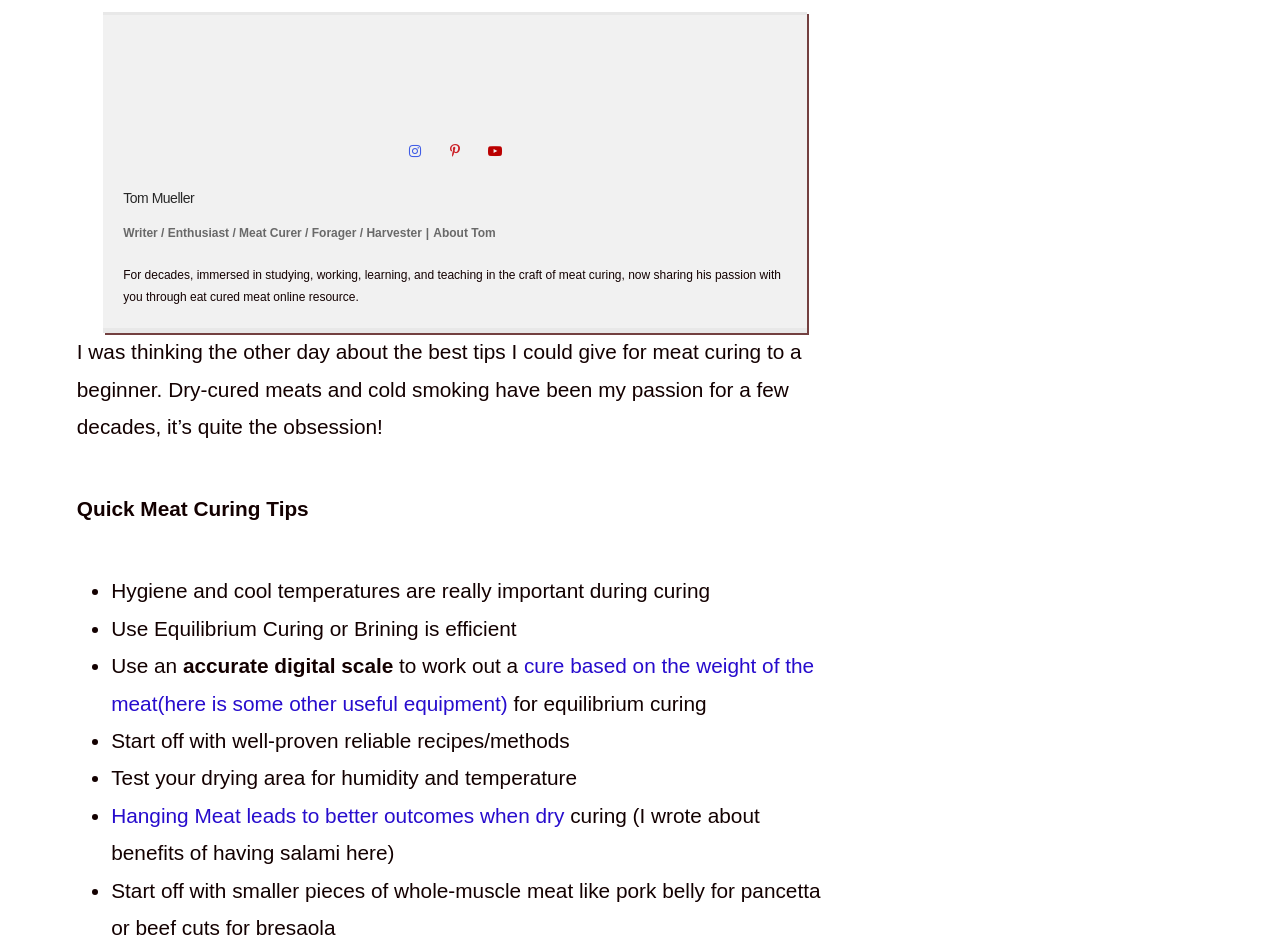Identify the bounding box coordinates for the UI element described as: "aria-label="View Tom Mueller's Youtube profile"". The coordinates should be provided as four floats between 0 and 1: [left, top, right, bottom].

[0.377, 0.521, 0.396, 0.546]